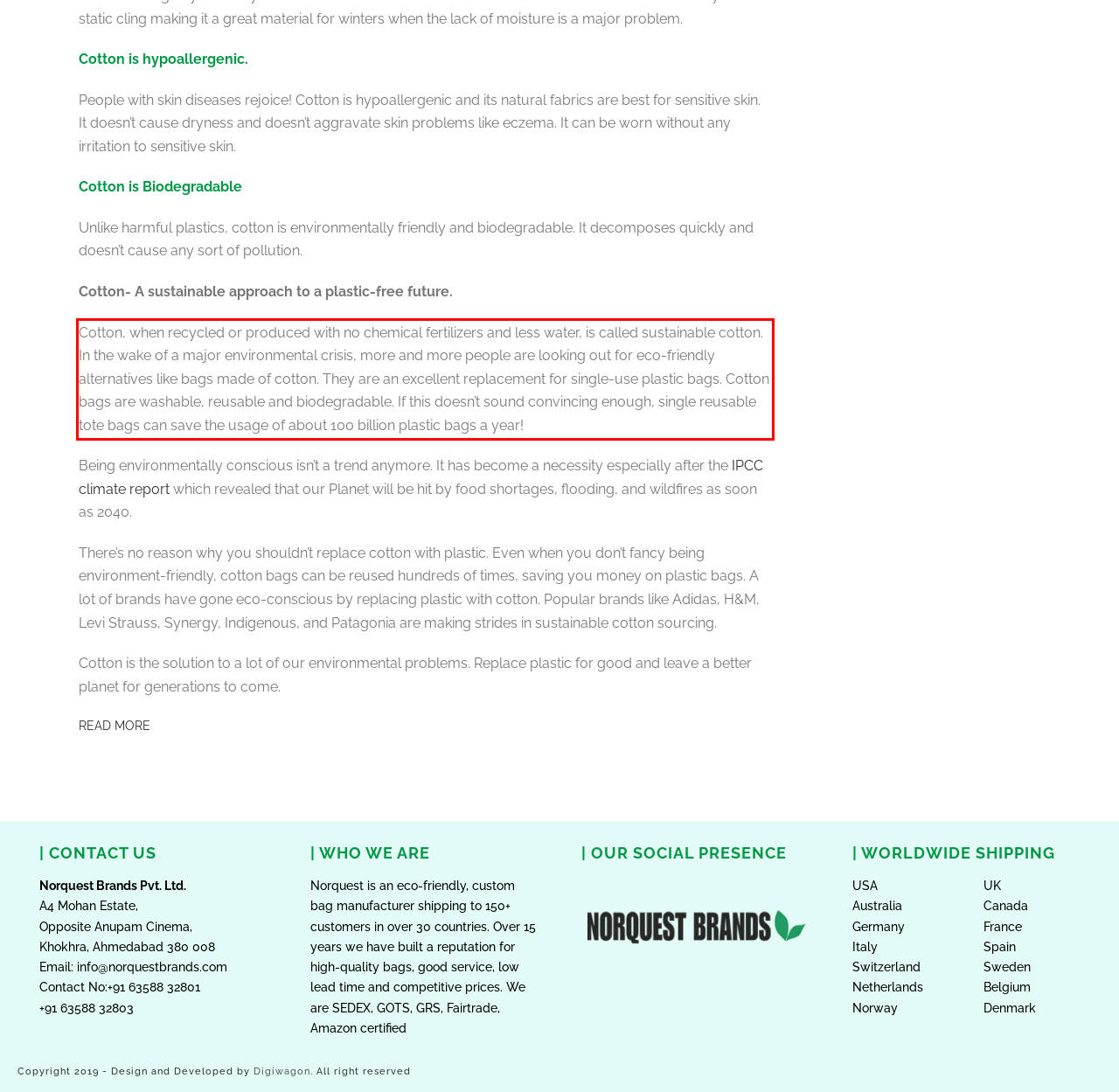Please identify and extract the text content from the UI element encased in a red bounding box on the provided webpage screenshot.

Cotton, when recycled or produced with no chemical fertilizers and less water, is called sustainable cotton. In the wake of a major environmental crisis, more and more people are looking out for eco-friendly alternatives like bags made of cotton. They are an excellent replacement for single-use plastic bags. Cotton bags are washable, reusable and biodegradable. If this doesn’t sound convincing enough, single reusable tote bags can save the usage of about 100 billion plastic bags a year!